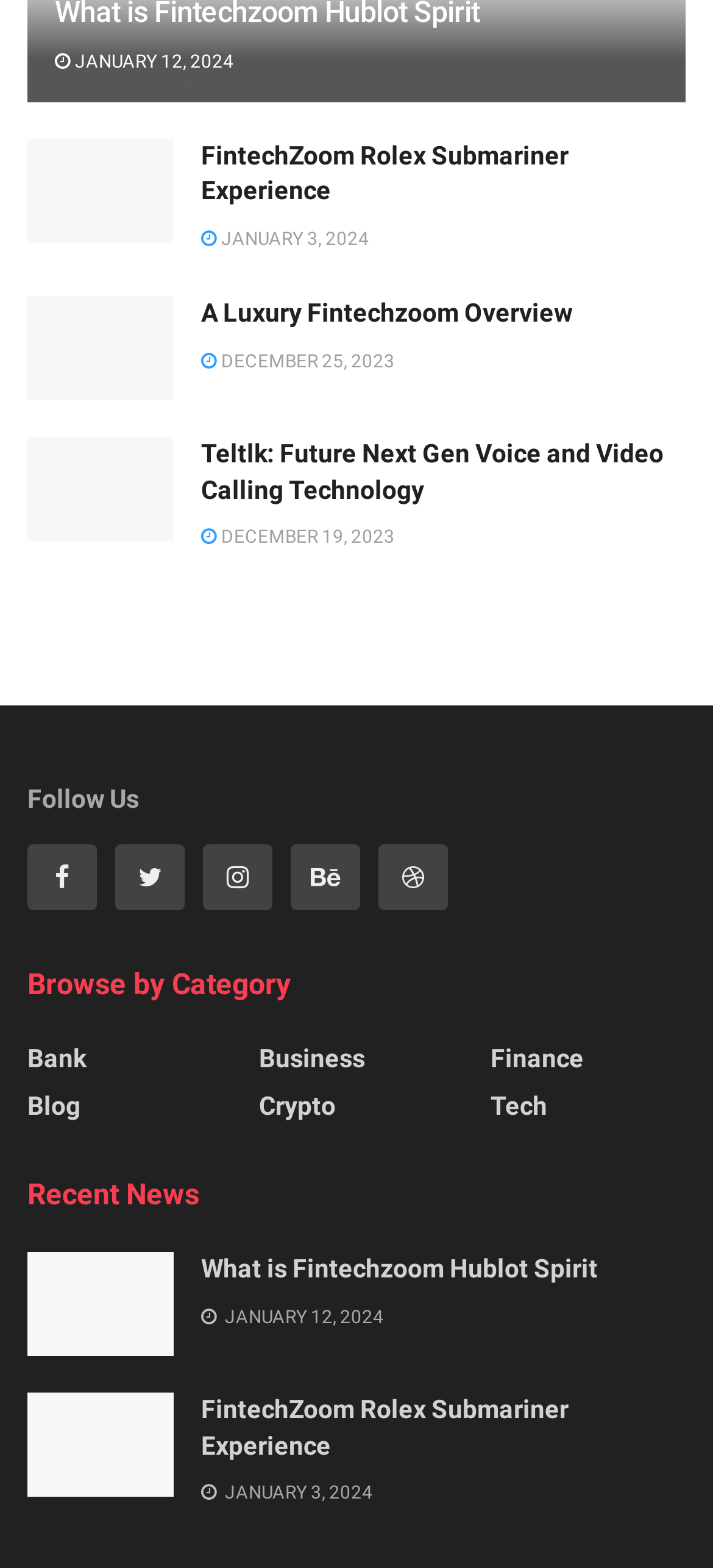Determine the bounding box coordinates of the region to click in order to accomplish the following instruction: "Contact the massage therapist". Provide the coordinates as four float numbers between 0 and 1, specifically [left, top, right, bottom].

None